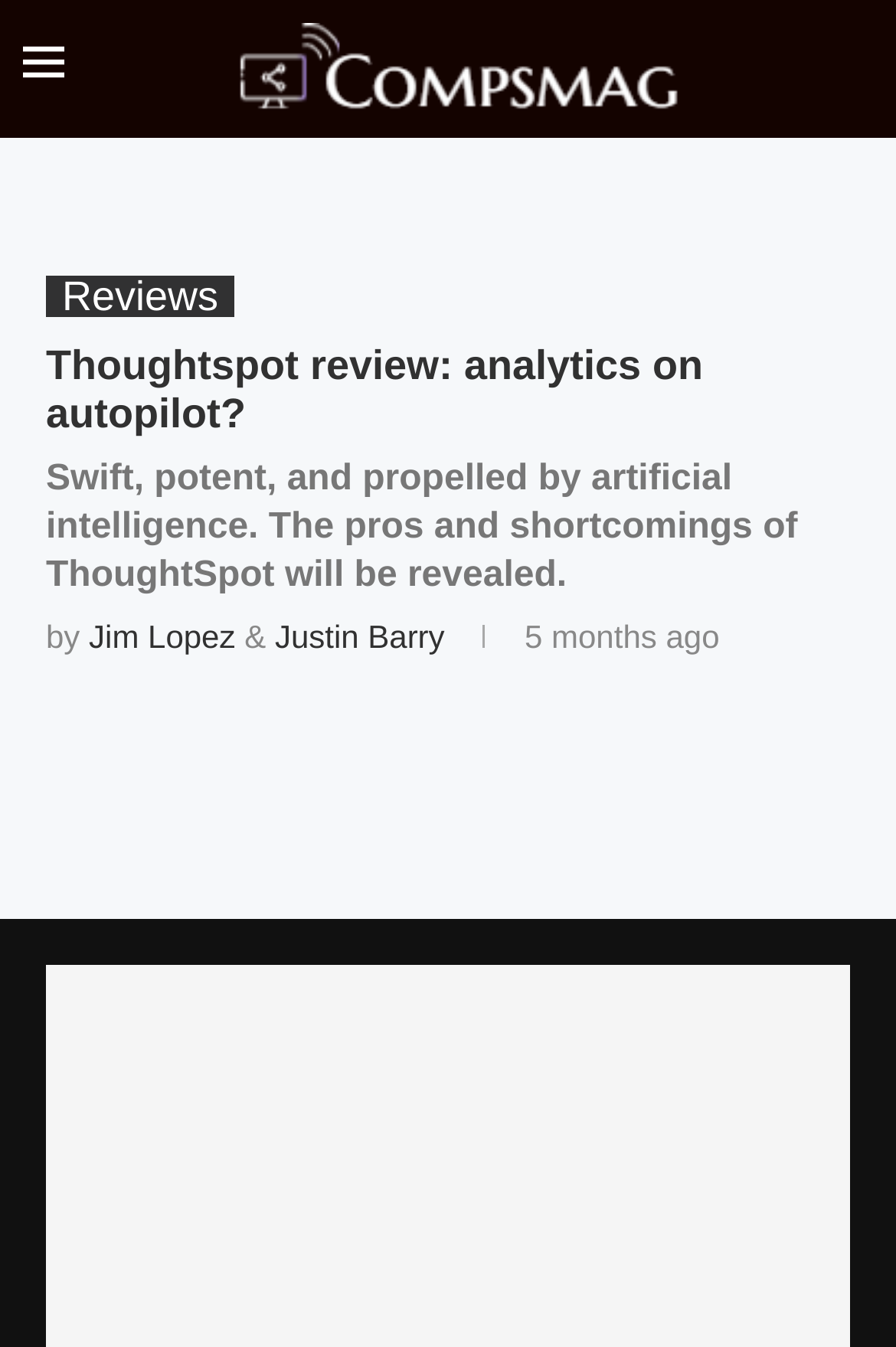Please determine the bounding box coordinates of the element's region to click for the following instruction: "Click on the Compsmag logo".

[0.254, 0.017, 0.792, 0.049]